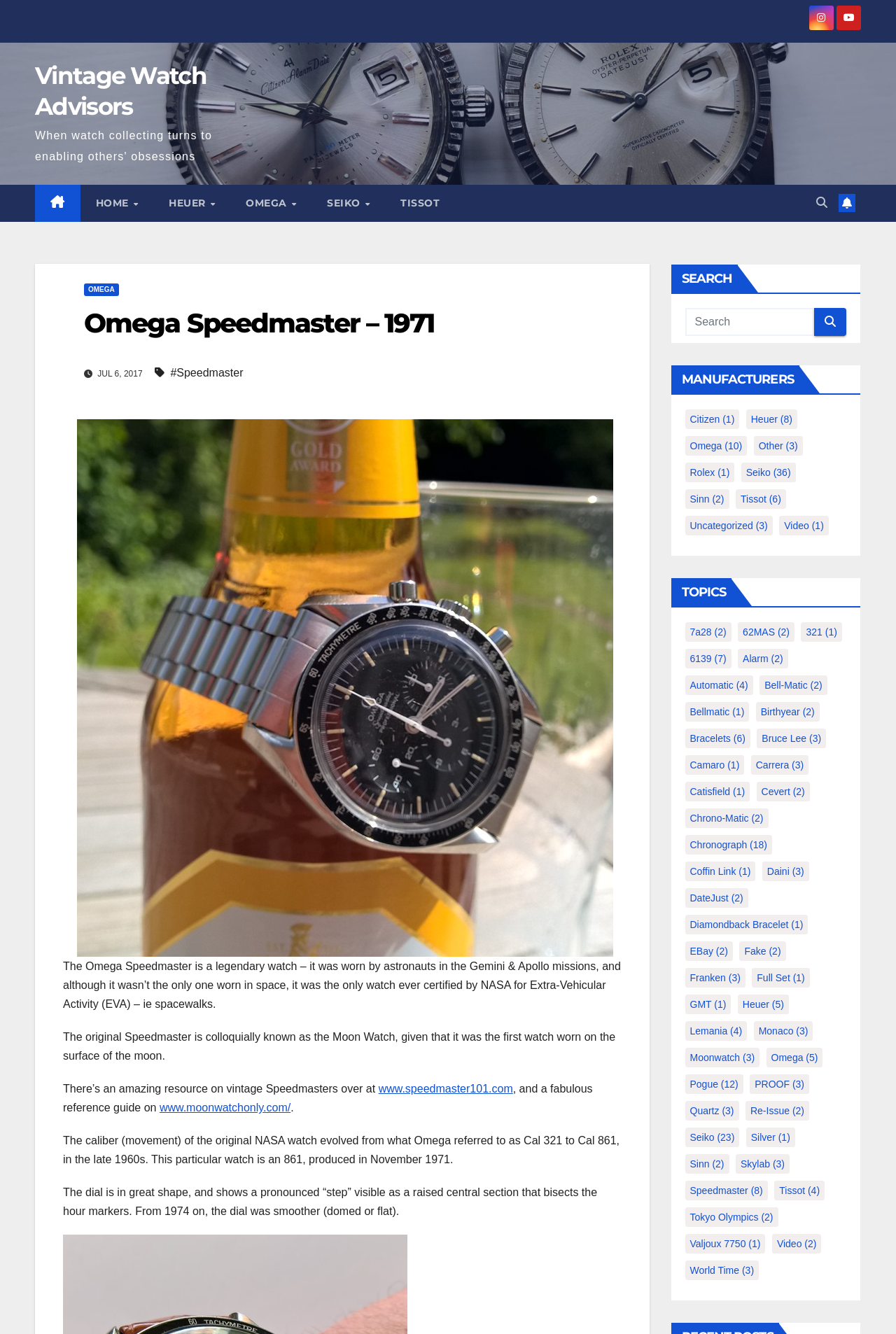Determine the bounding box of the UI element mentioned here: "Omega Speedmaster – 1971". The coordinates must be in the format [left, top, right, bottom] with values ranging from 0 to 1.

[0.094, 0.23, 0.485, 0.254]